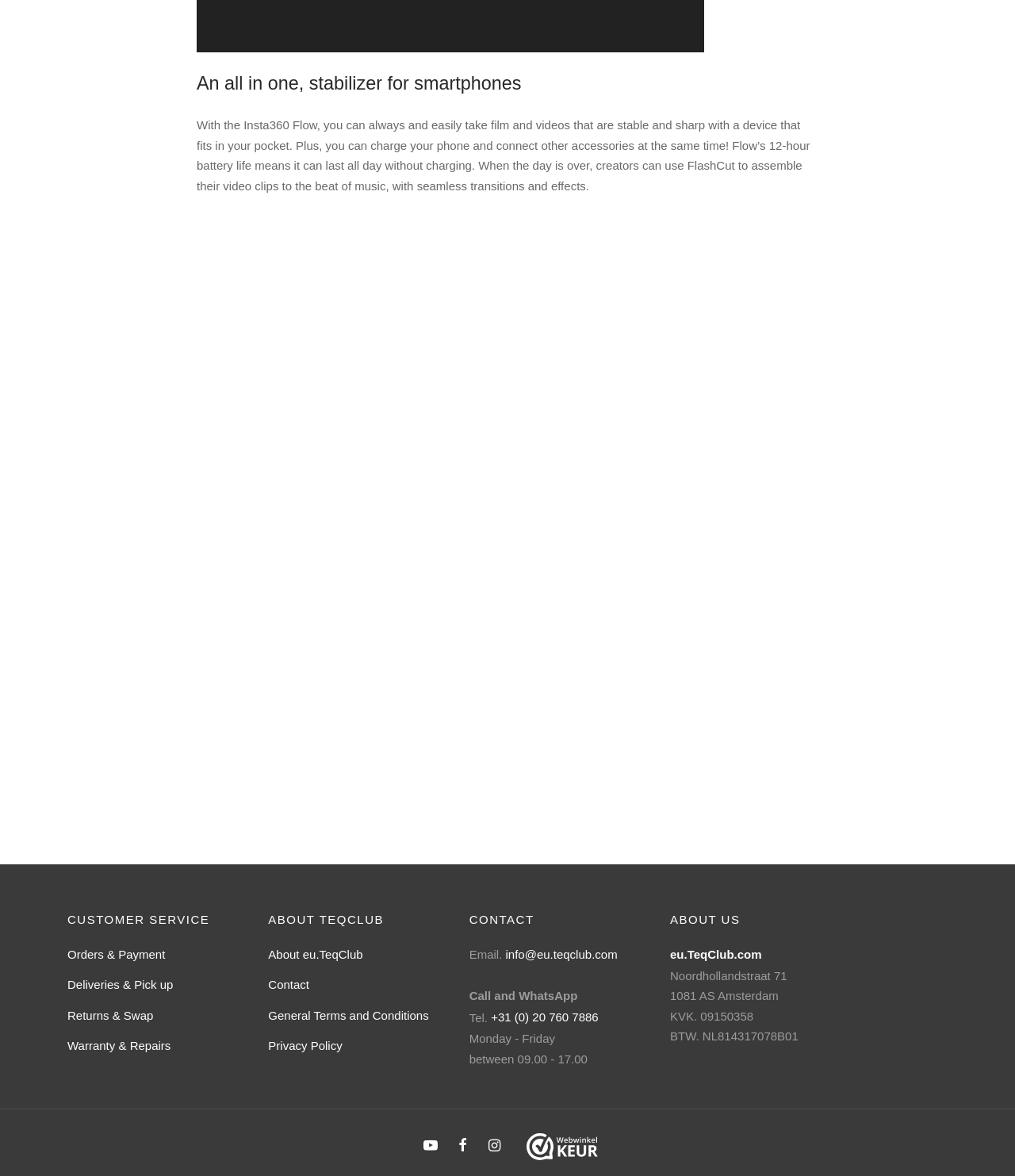Determine the bounding box coordinates for the region that must be clicked to execute the following instruction: "Mute the sound".

[0.641, 0.024, 0.656, 0.038]